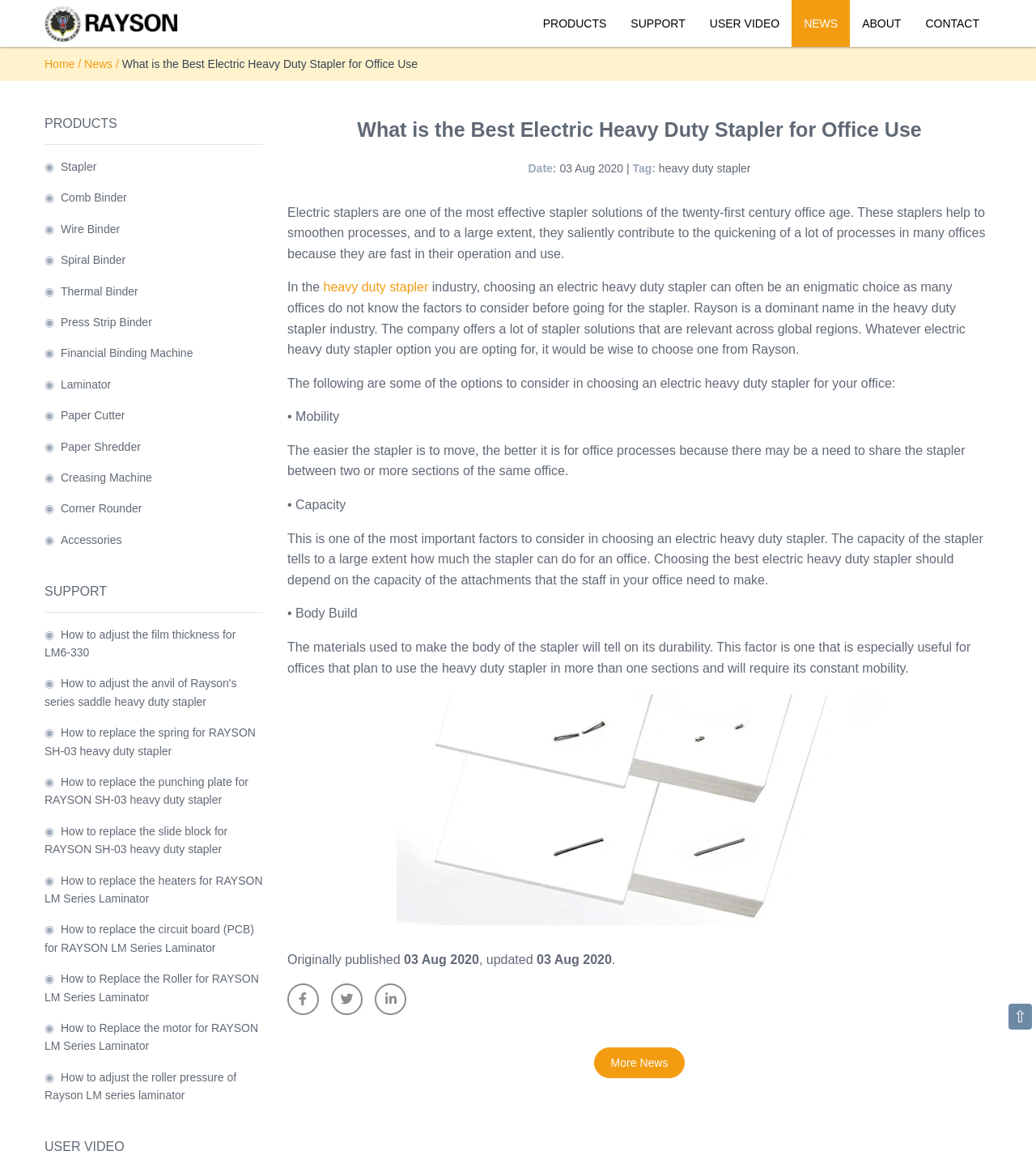What is the date of the article?
Can you offer a detailed and complete answer to this question?

The article mentions 'Date: 03 Aug 2020' at the top, indicating the date of publication.